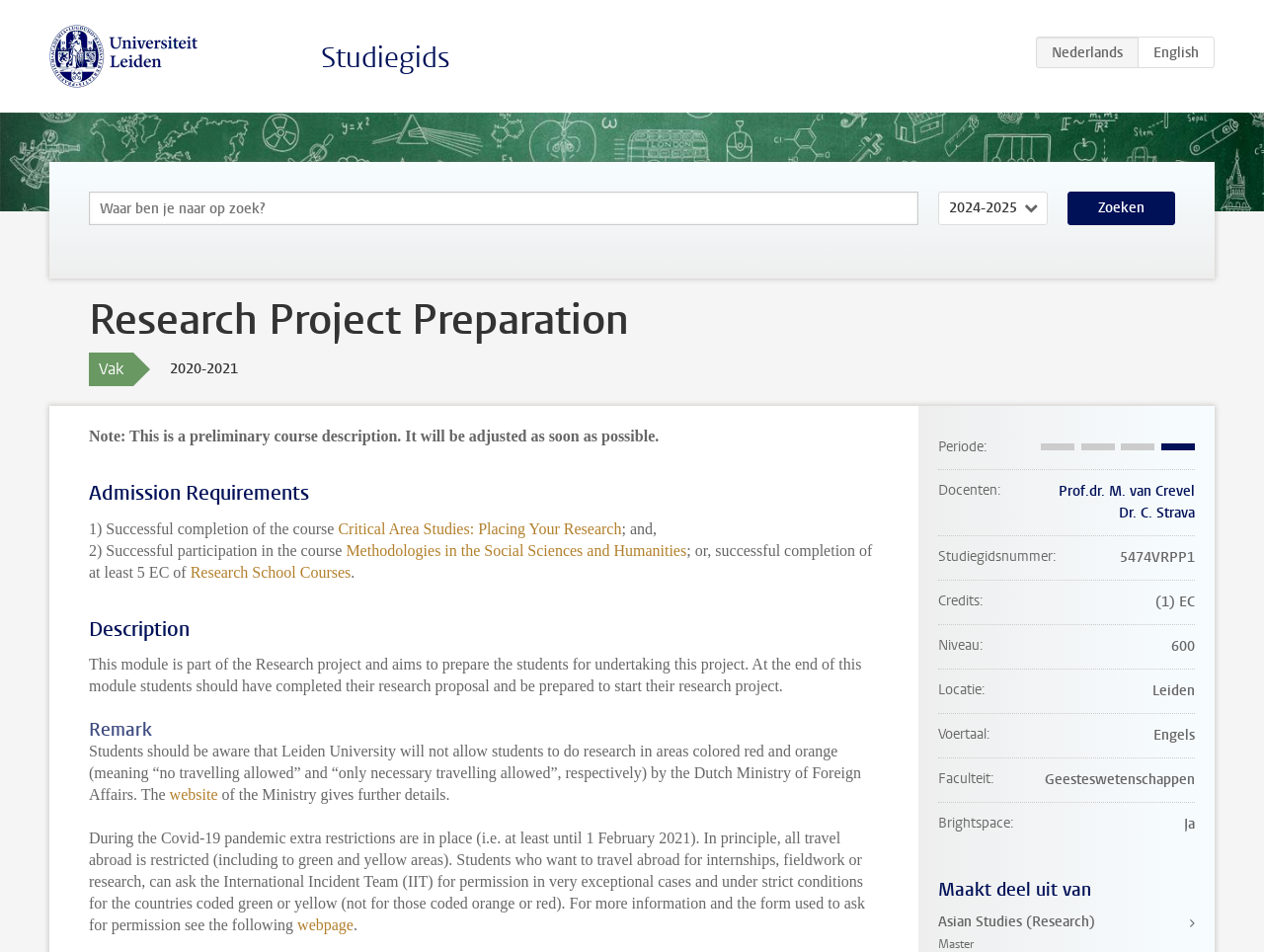Can you specify the bounding box coordinates of the area that needs to be clicked to fulfill the following instruction: "Select academic year"?

[0.742, 0.201, 0.829, 0.237]